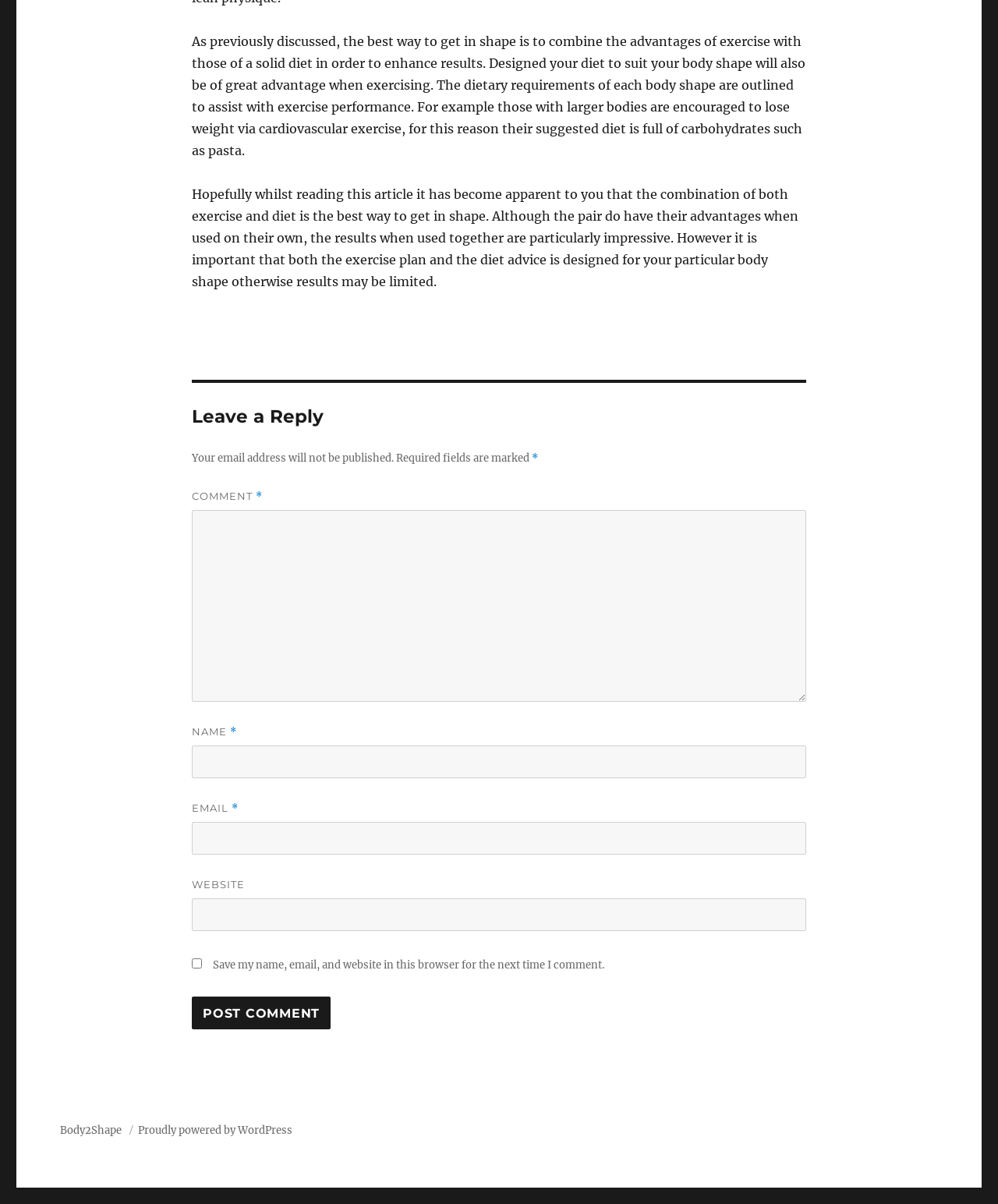Using the provided element description, identify the bounding box coordinates as (top-left x, top-left y, bottom-right x, bottom-right y). Ensure all values are between 0 and 1. Description: Body2Shape

[0.06, 0.933, 0.124, 0.944]